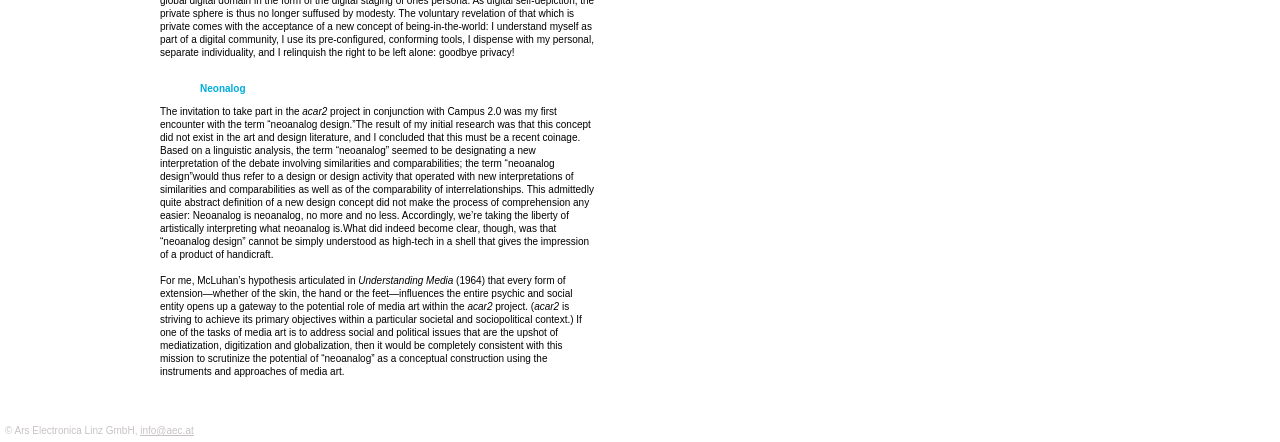What is the purpose of media art according to the text?
Provide a short answer using one word or a brief phrase based on the image.

Address social and political issues